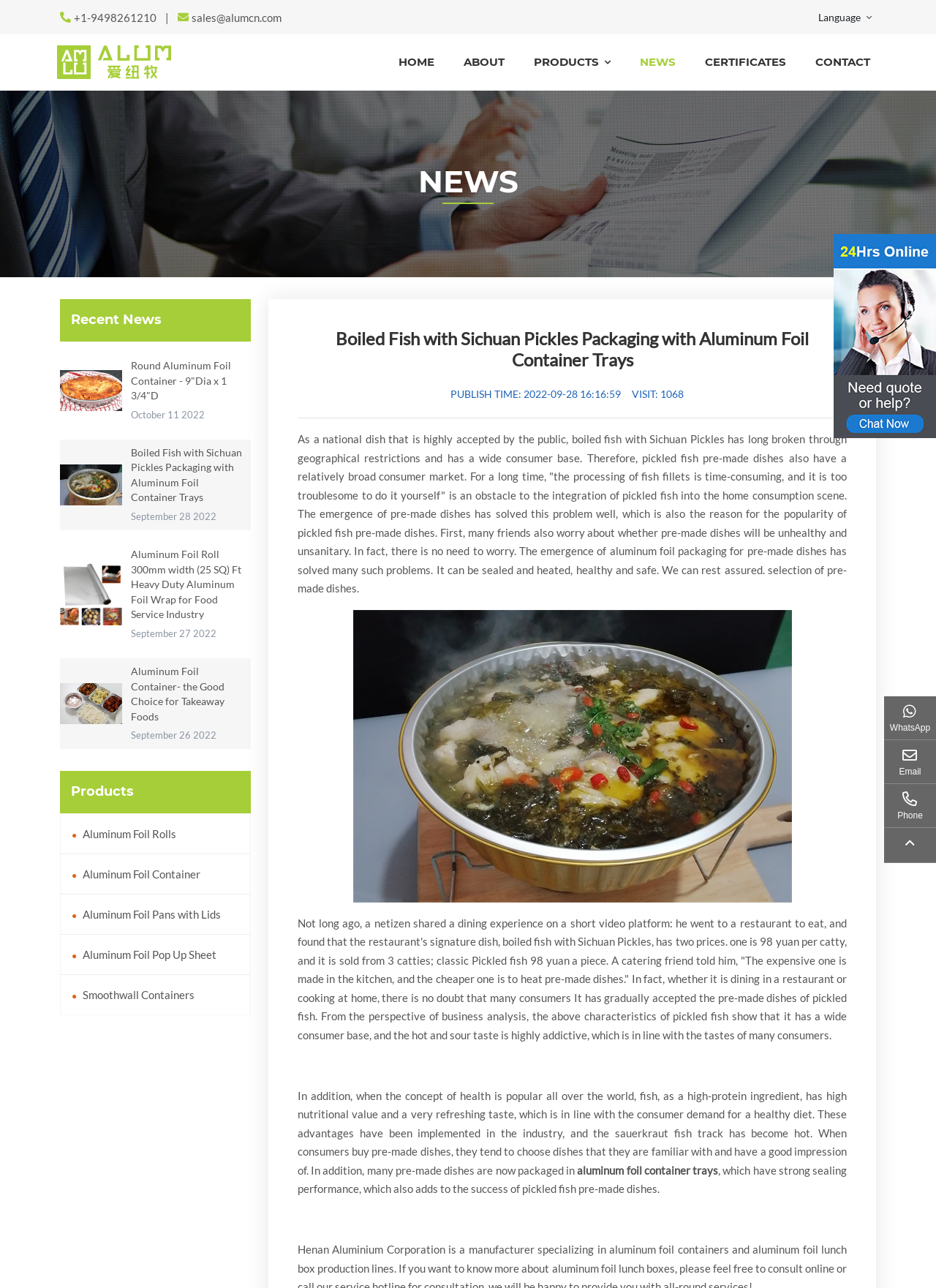Please reply to the following question using a single word or phrase: 
What is the company name?

Henan Aluminium Corporation